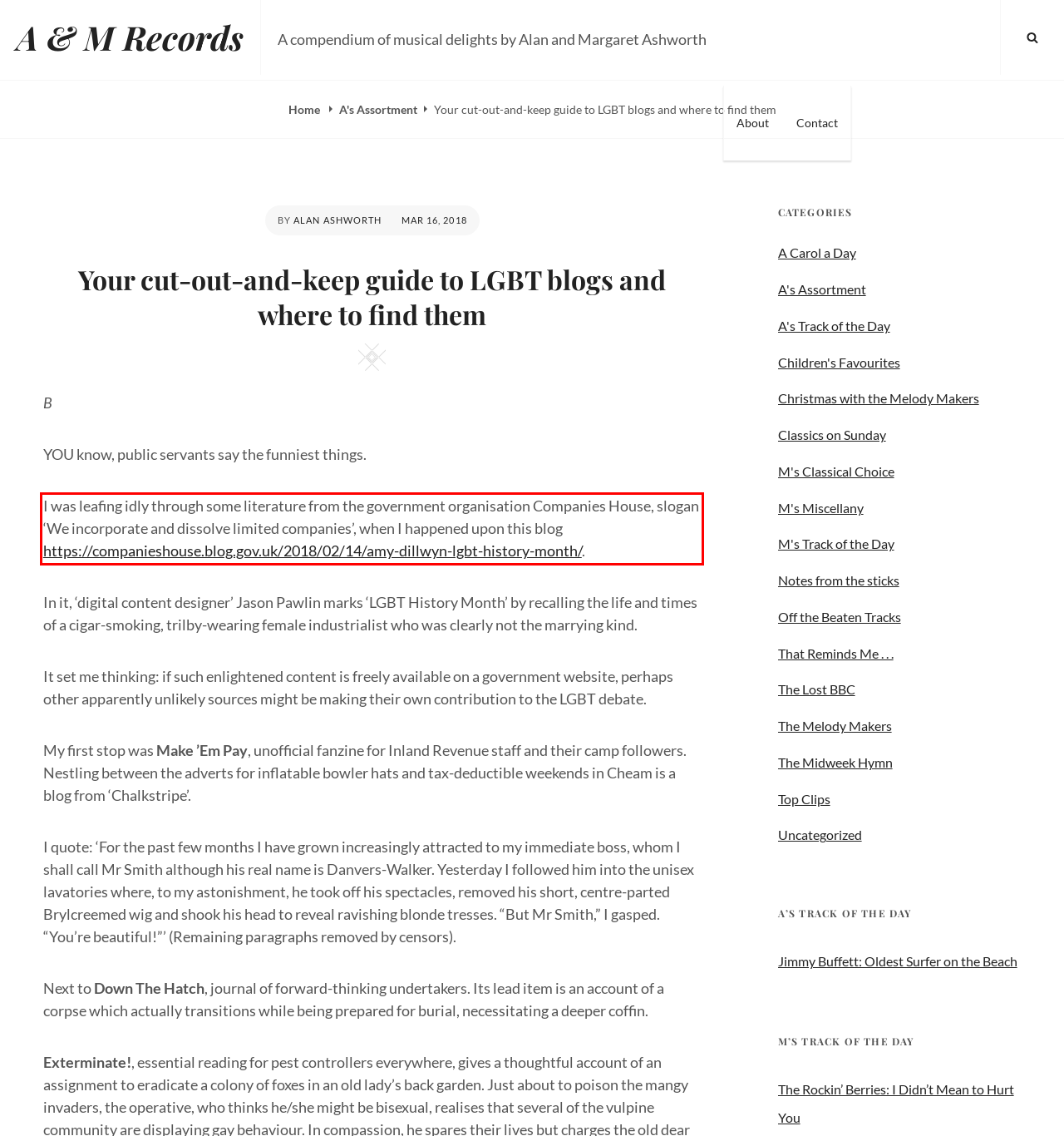You have a screenshot of a webpage with a red bounding box. Identify and extract the text content located inside the red bounding box.

I was leafing idly through some literature from the government organisation Companies House, slogan ‘We incorporate and dissolve limited companies’, when I happened upon this blog https://companieshouse.blog.gov.uk/2018/02/14/amy-dillwyn-lgbt-history-month/.